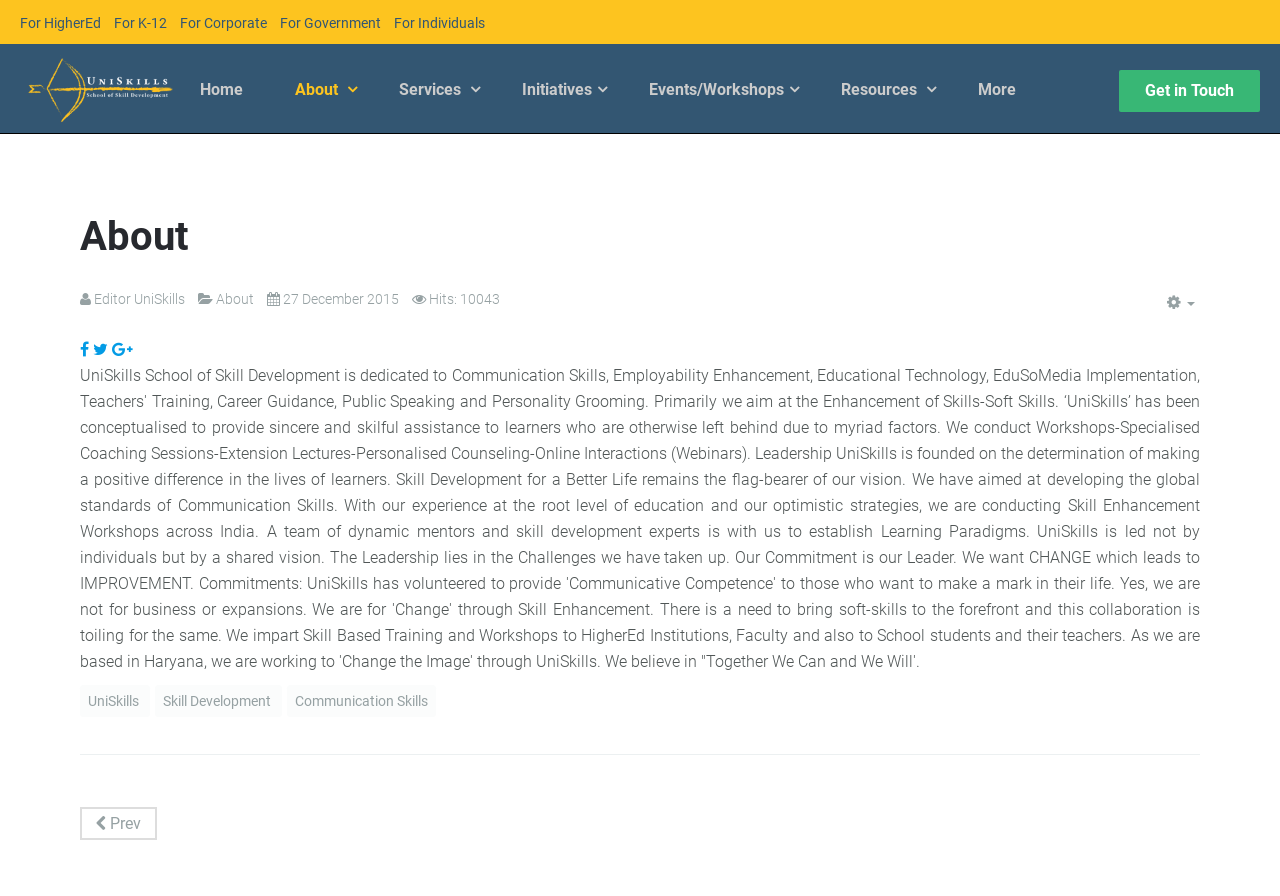Locate the bounding box coordinates of the element you need to click to accomplish the task described by this instruction: "Click on For HigherEd".

[0.016, 0.002, 0.079, 0.049]